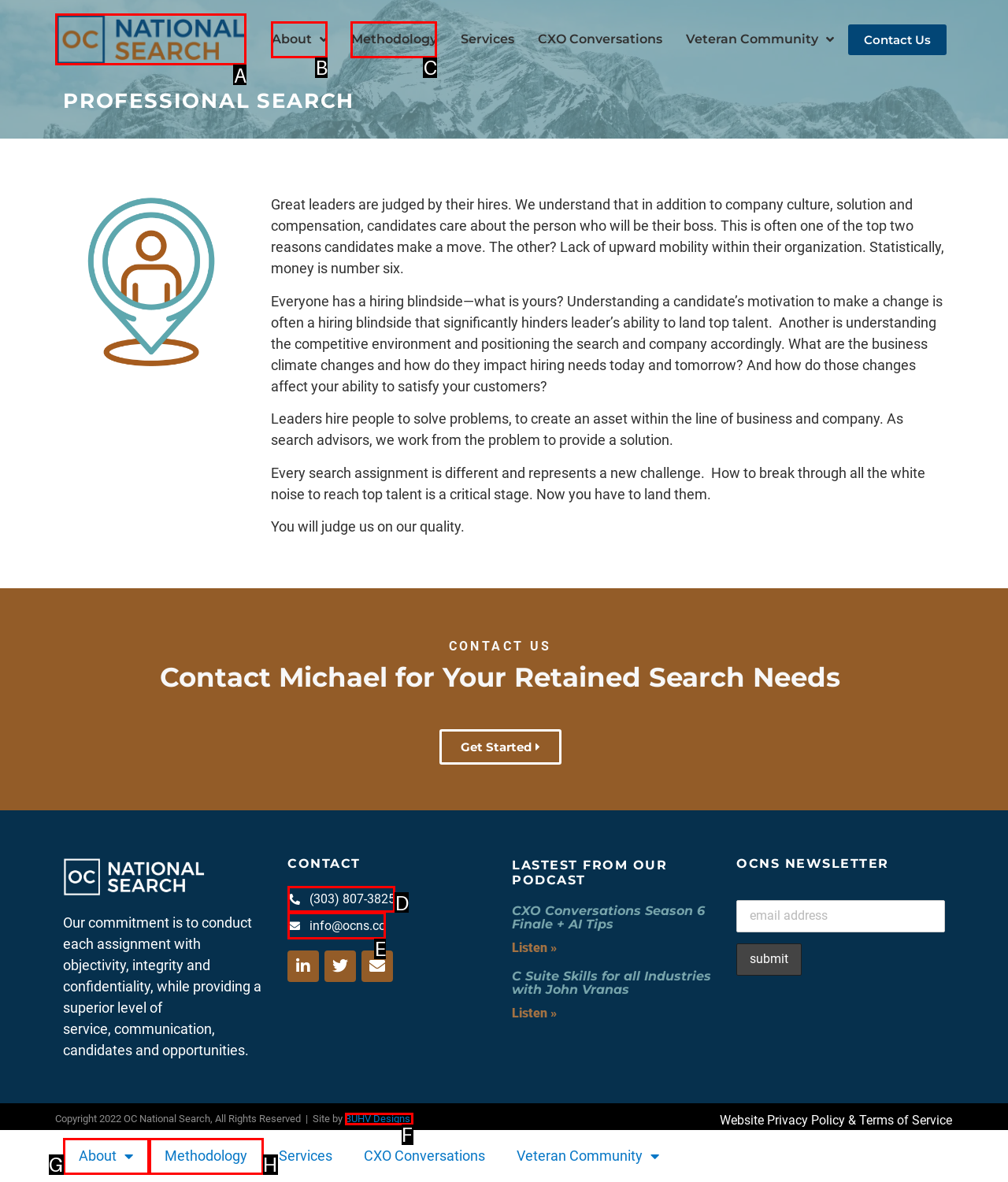Using the provided description: alt="OC National Search Logo", select the most fitting option and return its letter directly from the choices.

A